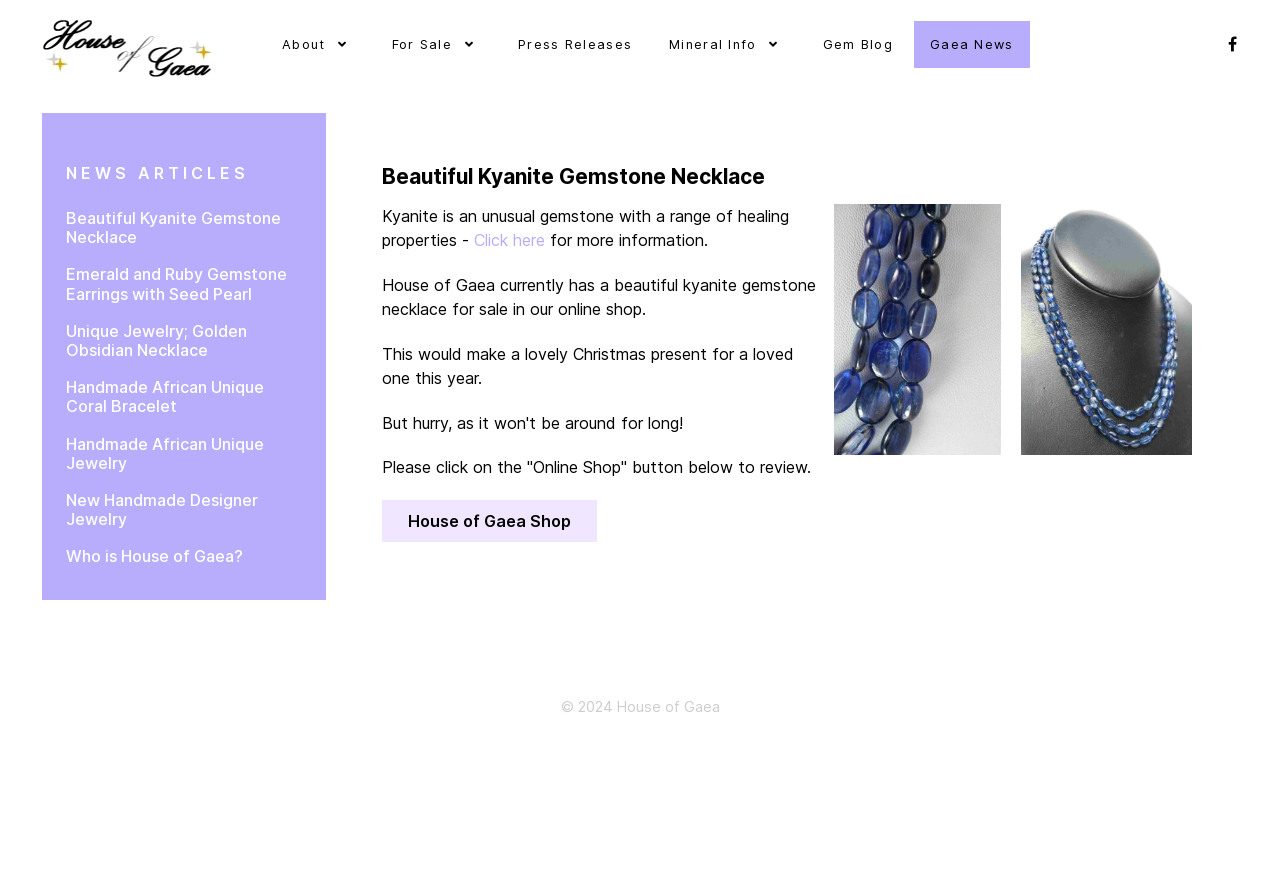What type of products does House of Gaea sell?
Using the image, provide a detailed and thorough answer to the question.

Based on the webpage, House of Gaea sells bespoke and unique faceted gemstones and handmade gifts, as indicated by the meta description. The webpage also displays various gemstone necklaces and earrings, further supporting this answer.